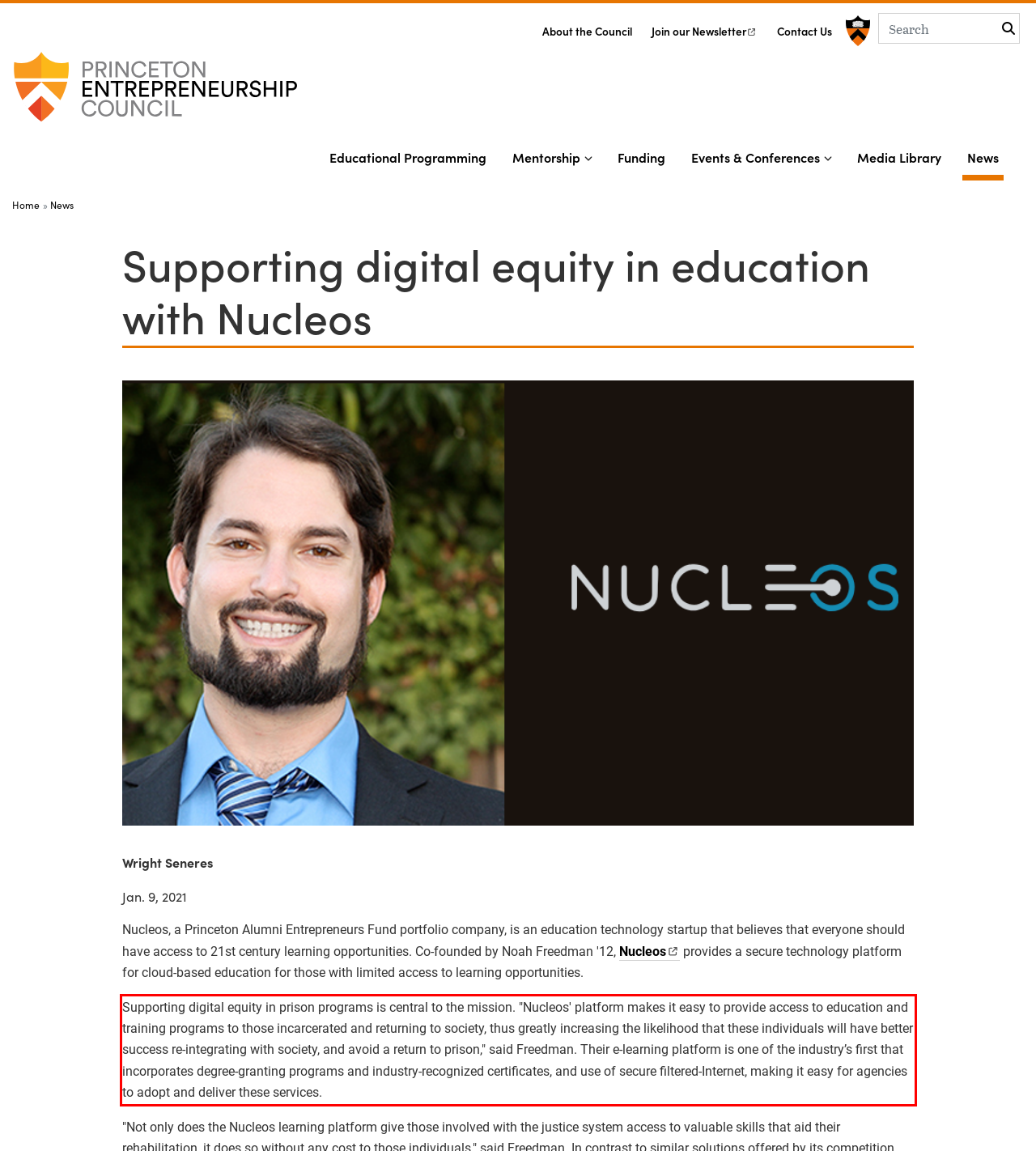Identify the text inside the red bounding box on the provided webpage screenshot by performing OCR.

Supporting digital equity in prison programs is central to the mission. "Nucleos' platform makes it easy to provide access to education and training programs to those incarcerated and returning to society, thus greatly increasing the likelihood that these individuals will have better success re-integrating with society, and avoid a return to prison," said Freedman. Their e-learning platform is one of the industry’s first that incorporates degree-granting programs and industry-recognized certificates, and use of secure filtered-Internet, making it easy for agencies to adopt and deliver these services.